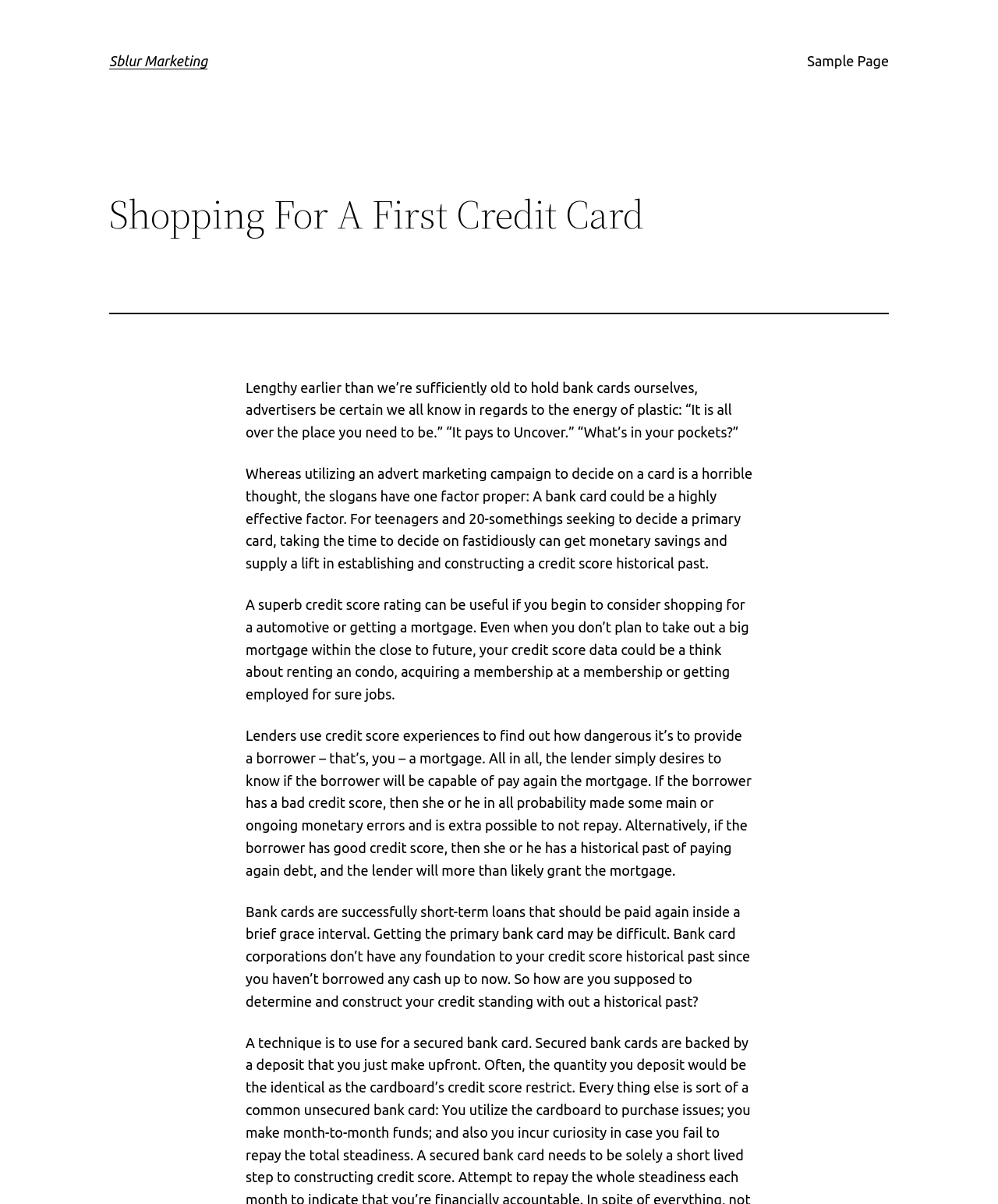Calculate the bounding box coordinates for the UI element based on the following description: "Sample Page". Ensure the coordinates are four float numbers between 0 and 1, i.e., [left, top, right, bottom].

[0.809, 0.041, 0.891, 0.06]